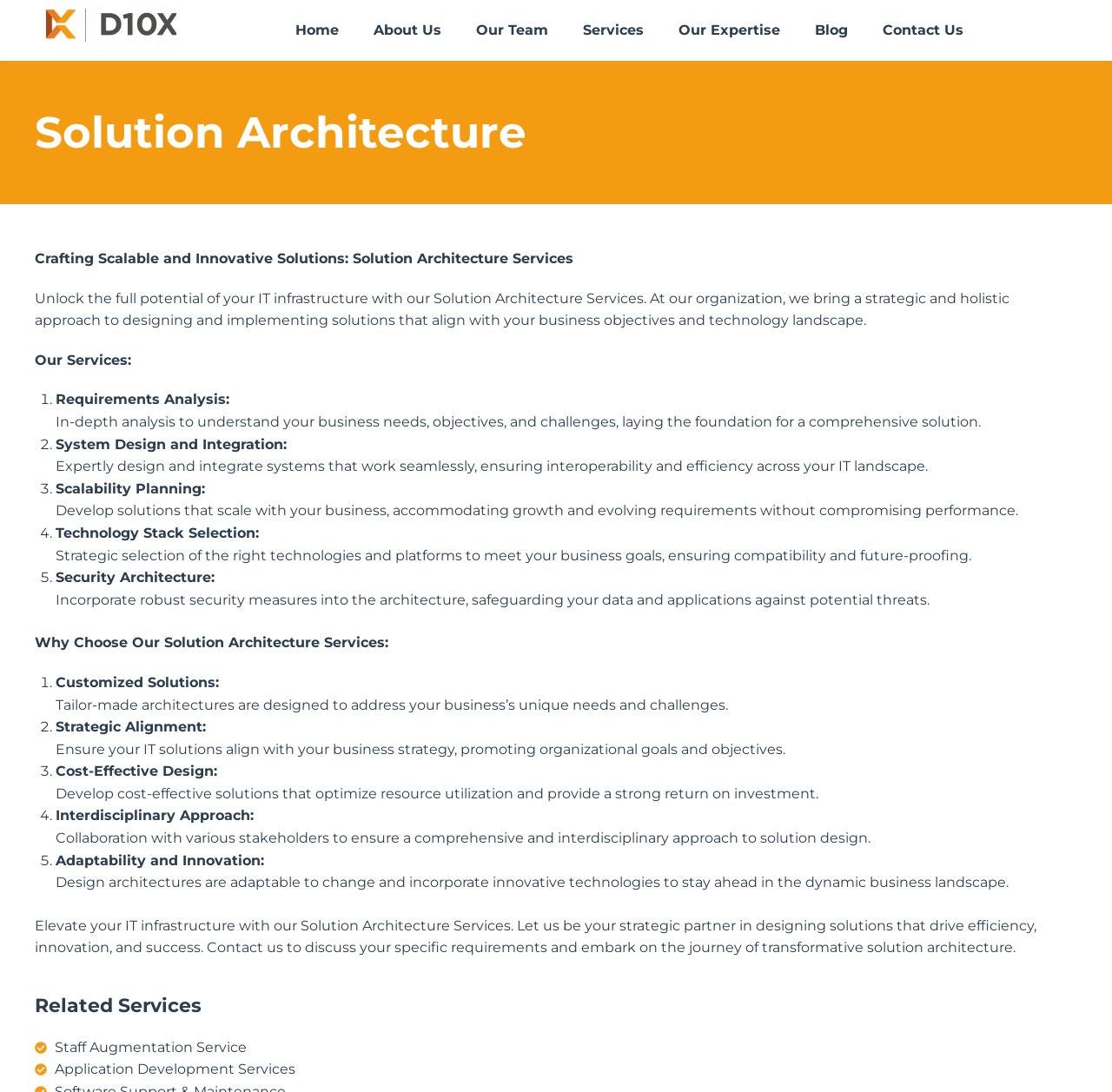Based on the image, please elaborate on the answer to the following question:
How many services are listed under Solution Architecture Services?

Under the Solution Architecture Services section, there are 5 services listed, which are Requirements Analysis, System Design and Integration, Scalability Planning, Technology Stack Selection, and Security Architecture.